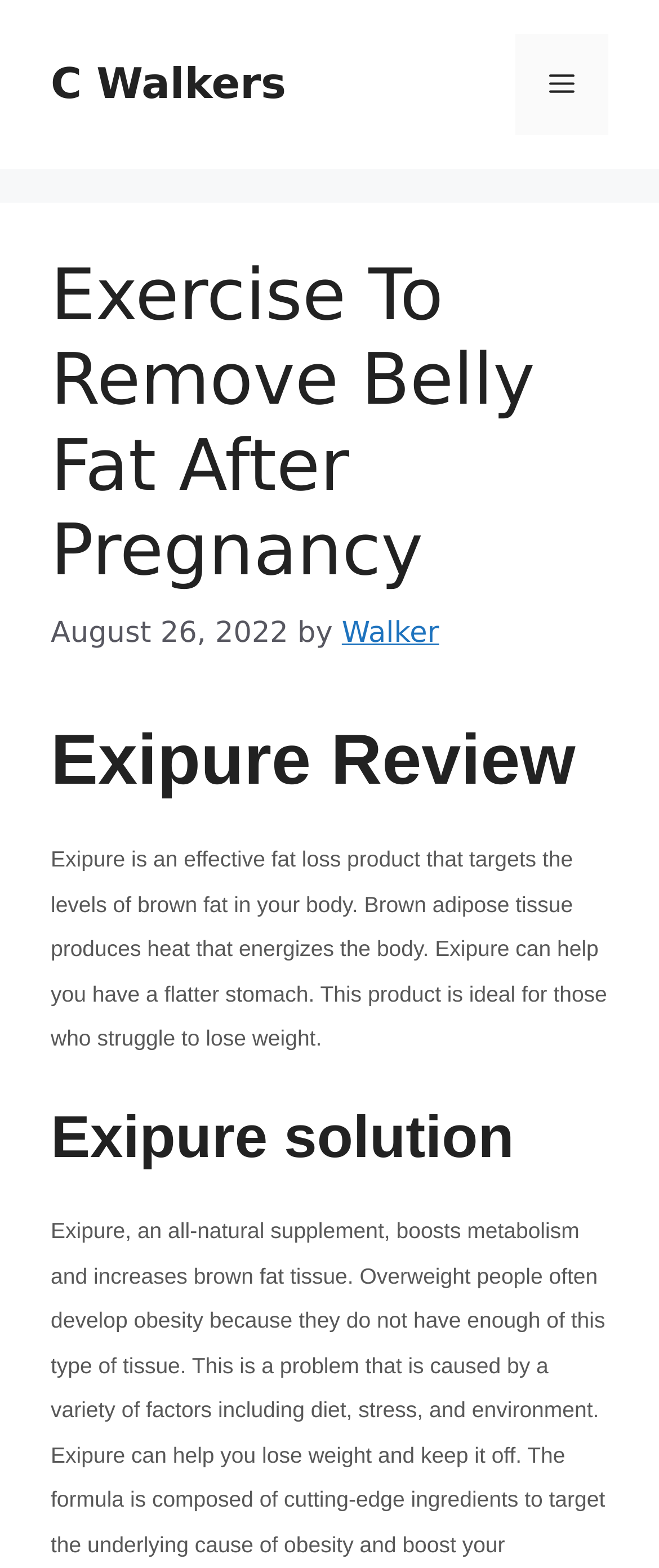How many headings are there in the article?
Answer the question based on the image using a single word or a brief phrase.

3